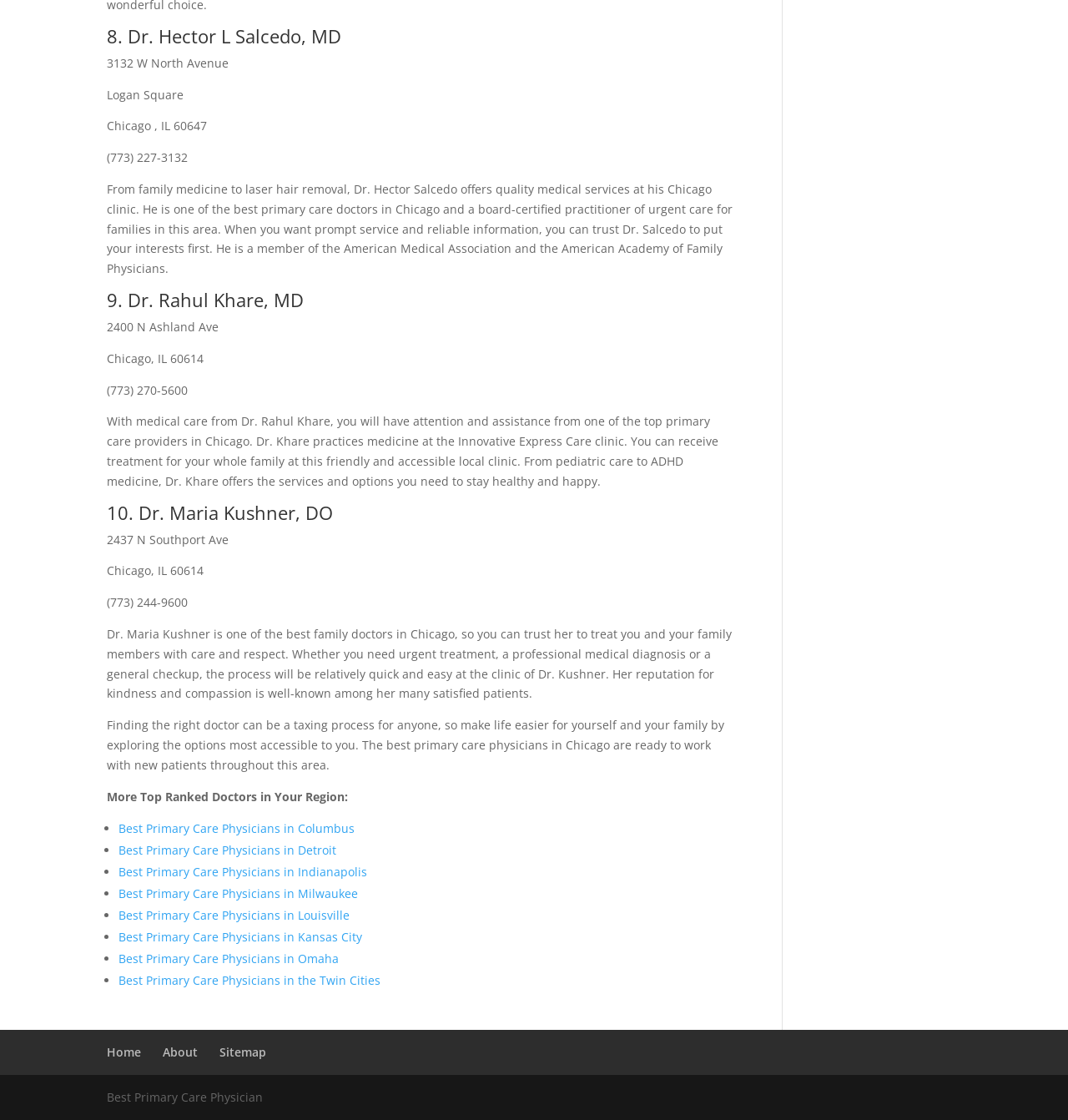What is the purpose of the webpage?
Please provide a single word or phrase as your answer based on the image.

Finding primary care physicians